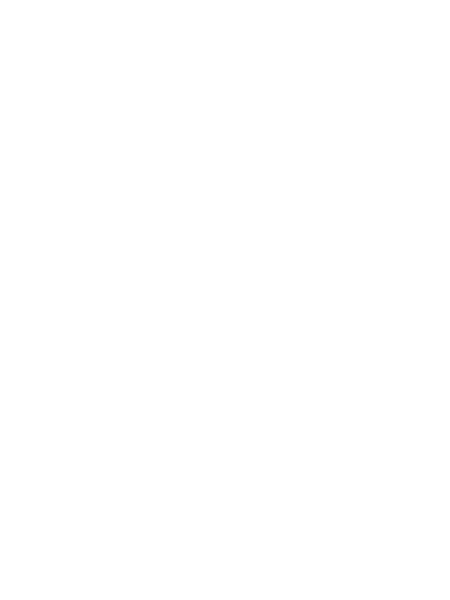What is the style of the jeans?
Based on the screenshot, provide a one-word or short-phrase response.

Wide leg